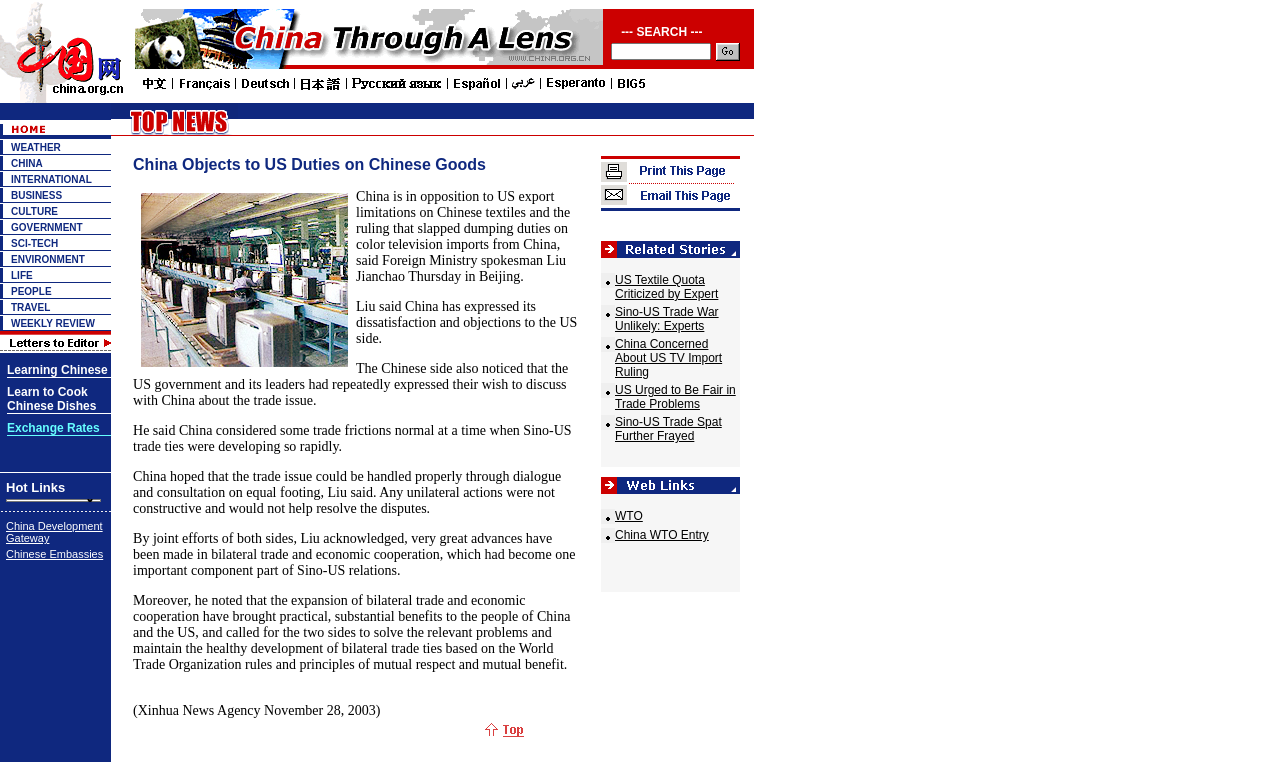Locate the bounding box of the UI element defined by this description: "ENVIRONMENT". The coordinates should be given as four float numbers between 0 and 1, formatted as [left, top, right, bottom].

[0.009, 0.333, 0.066, 0.347]